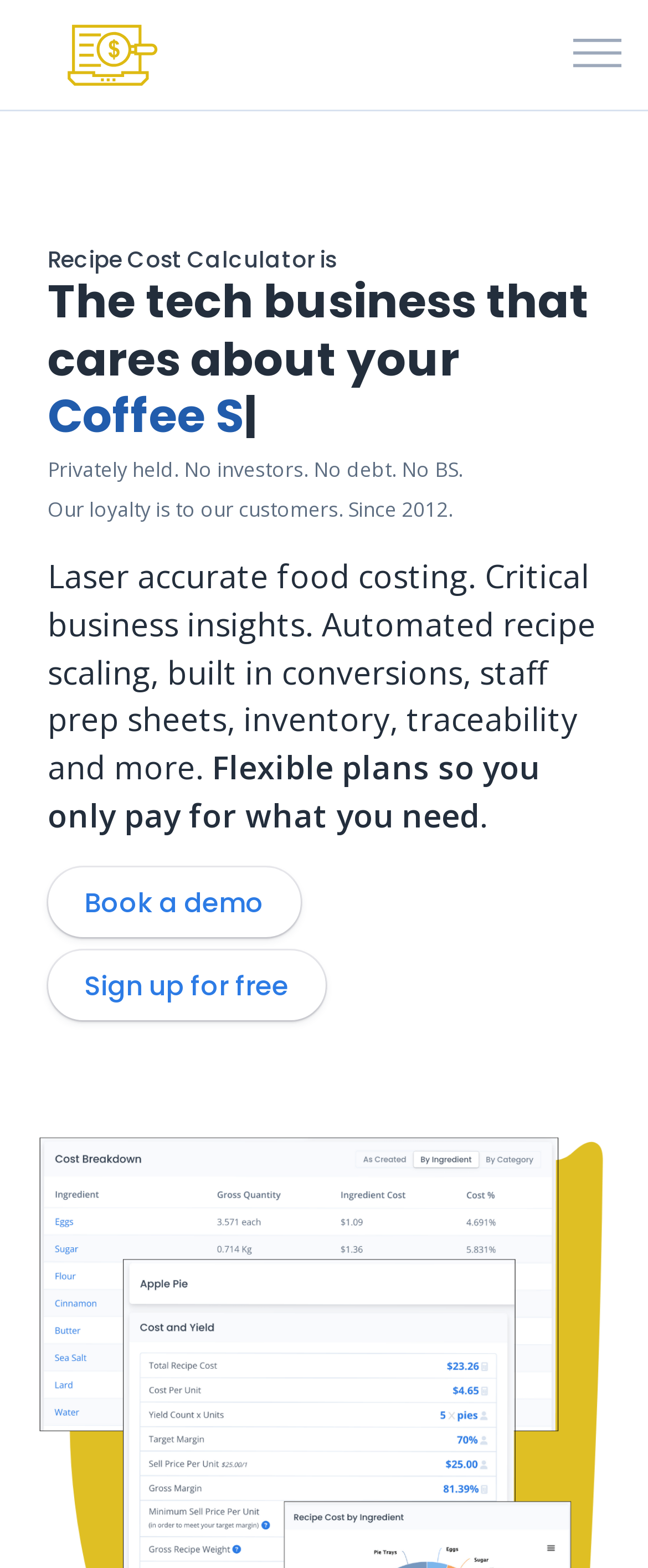Please answer the following question using a single word or phrase: 
What is the business model of the company?

Flexible plans